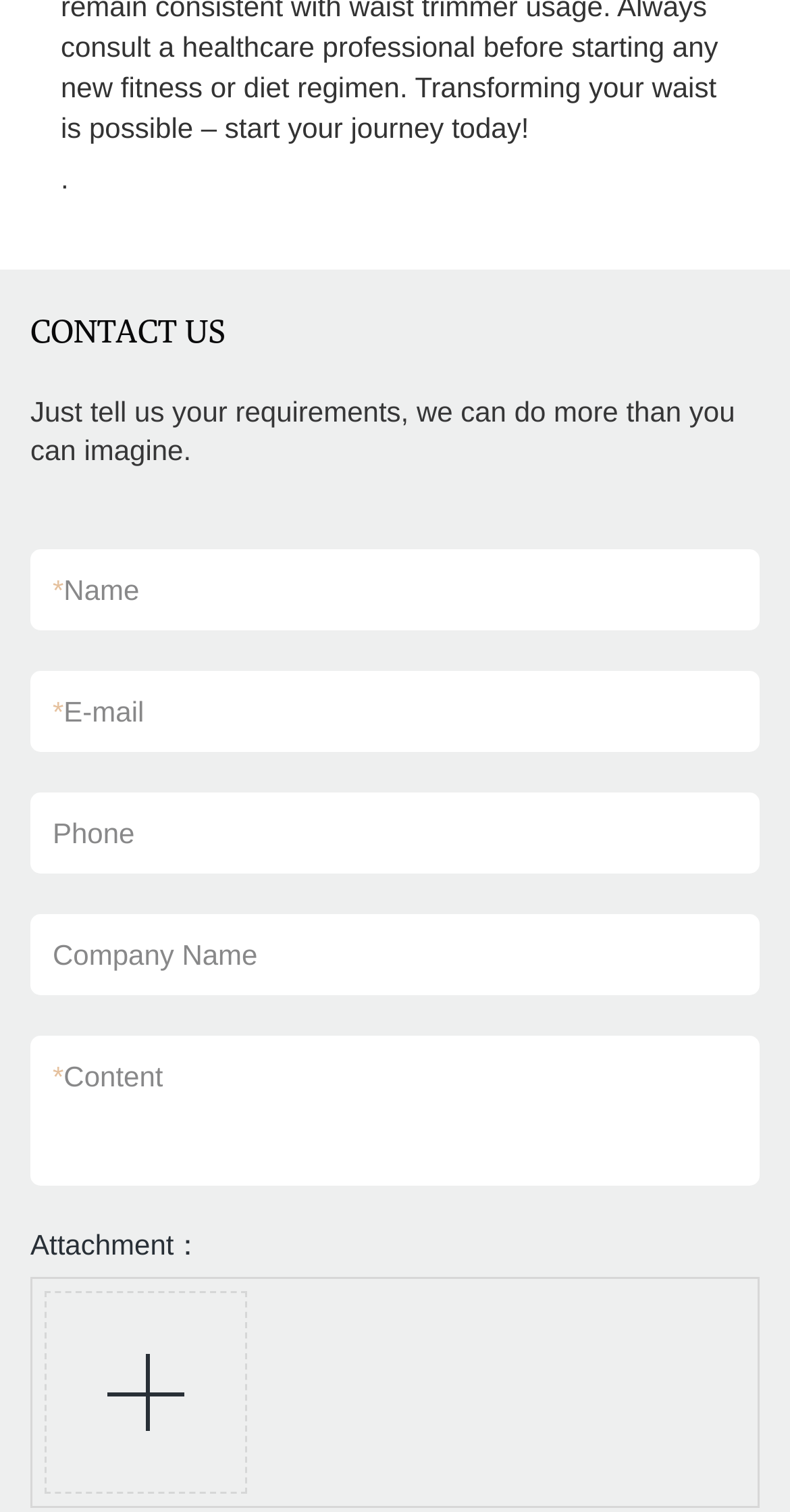What file formats are supported for attachment?
Could you please answer the question thoroughly and with as much detail as possible?

The webpage provides a label text that specifies the supported file formats for attachment, which includes PDF, Word, Excel, Txt, JPG, PNG, BMP, GIF, RAR, and ZIP. This information is useful for users who want to attach files to their message.